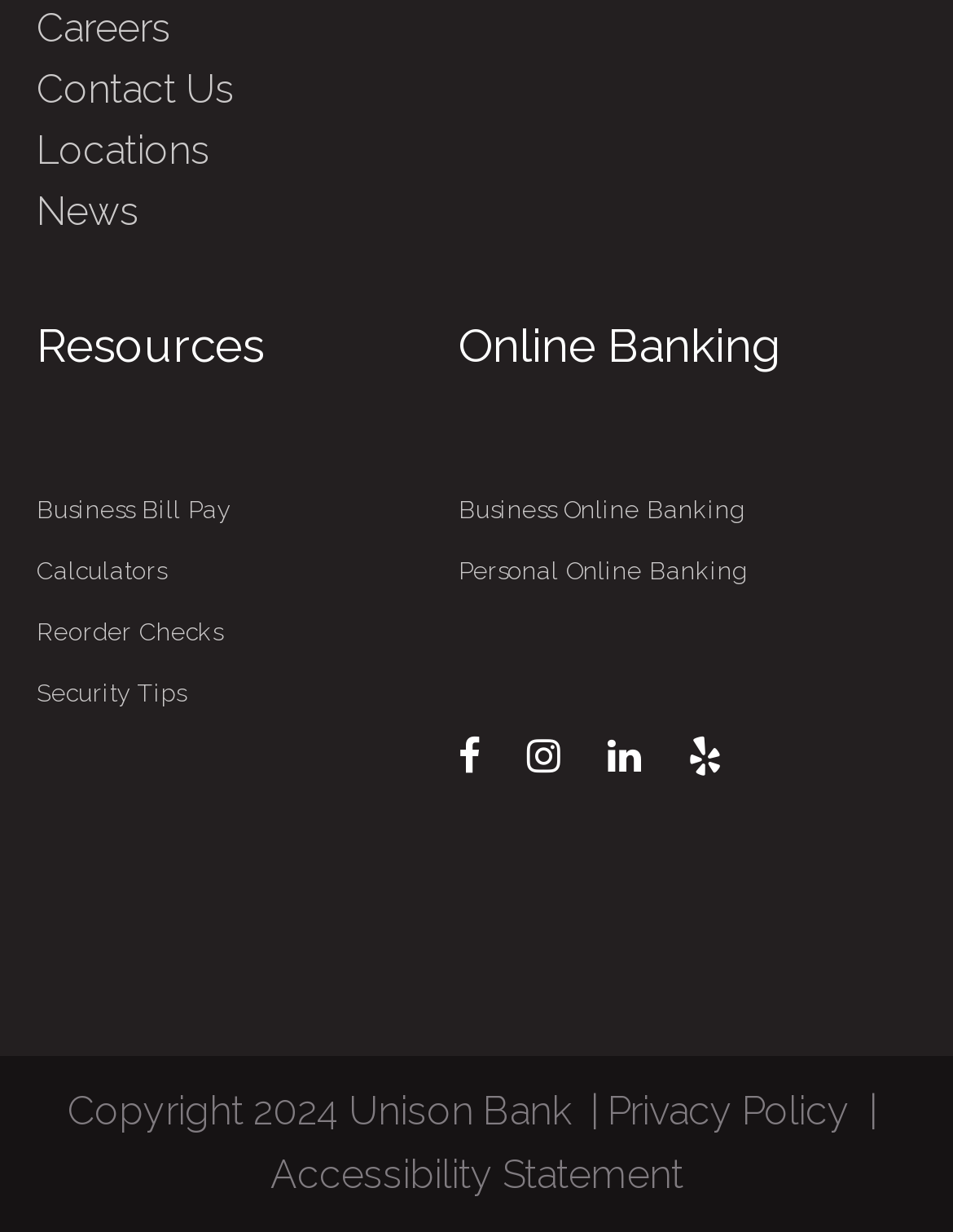How many social media links are there?
Refer to the screenshot and answer in one word or phrase.

4